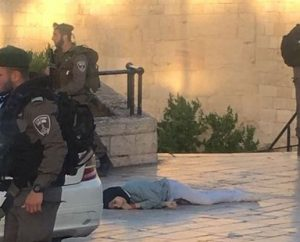What is the name of the gate where the incident occurred?
Use the screenshot to answer the question with a single word or phrase.

Bab al-‘Amoud (Damascus Gate)